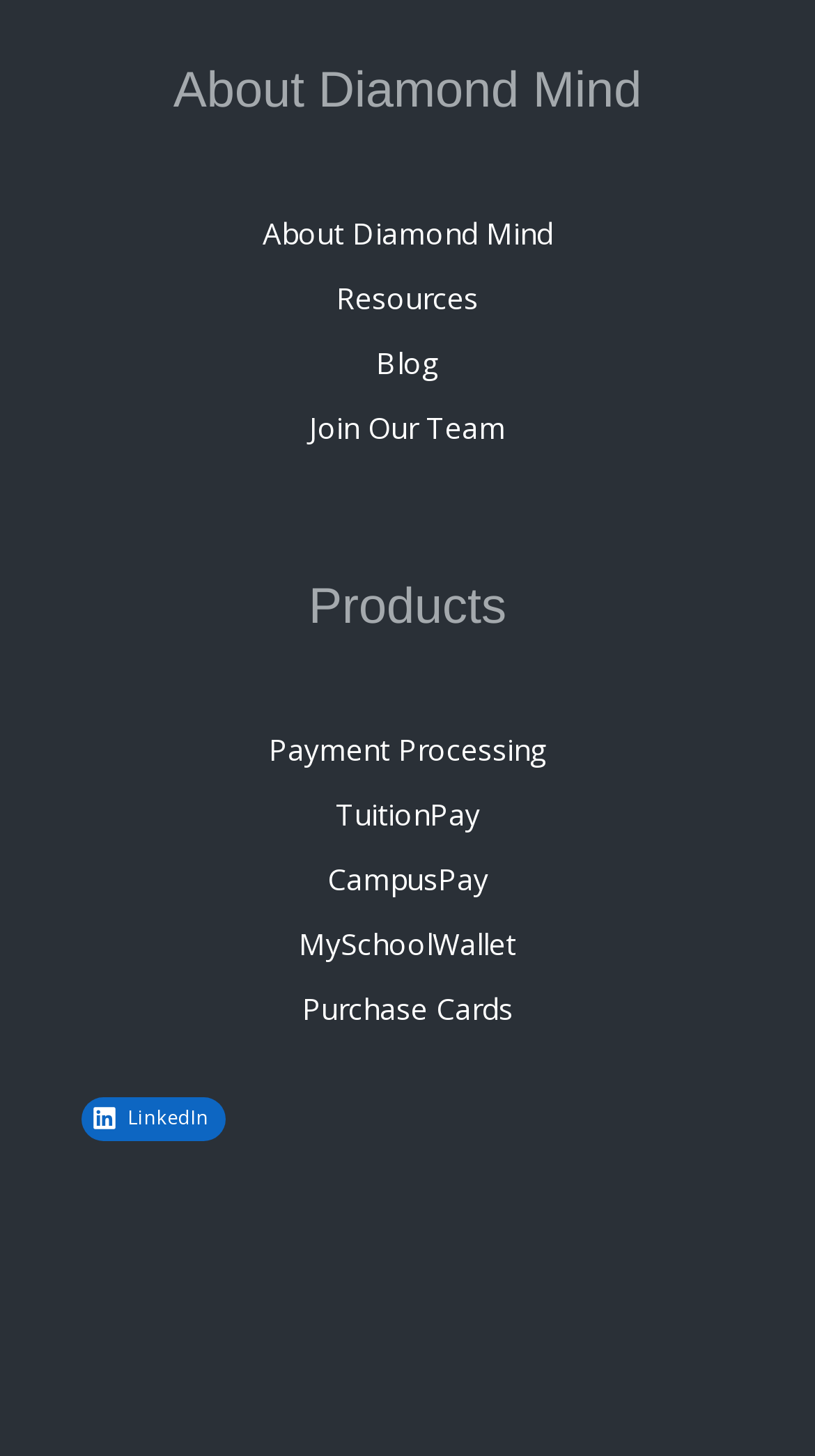How many links are in the top navigation menu?
From the image, respond using a single word or phrase.

5